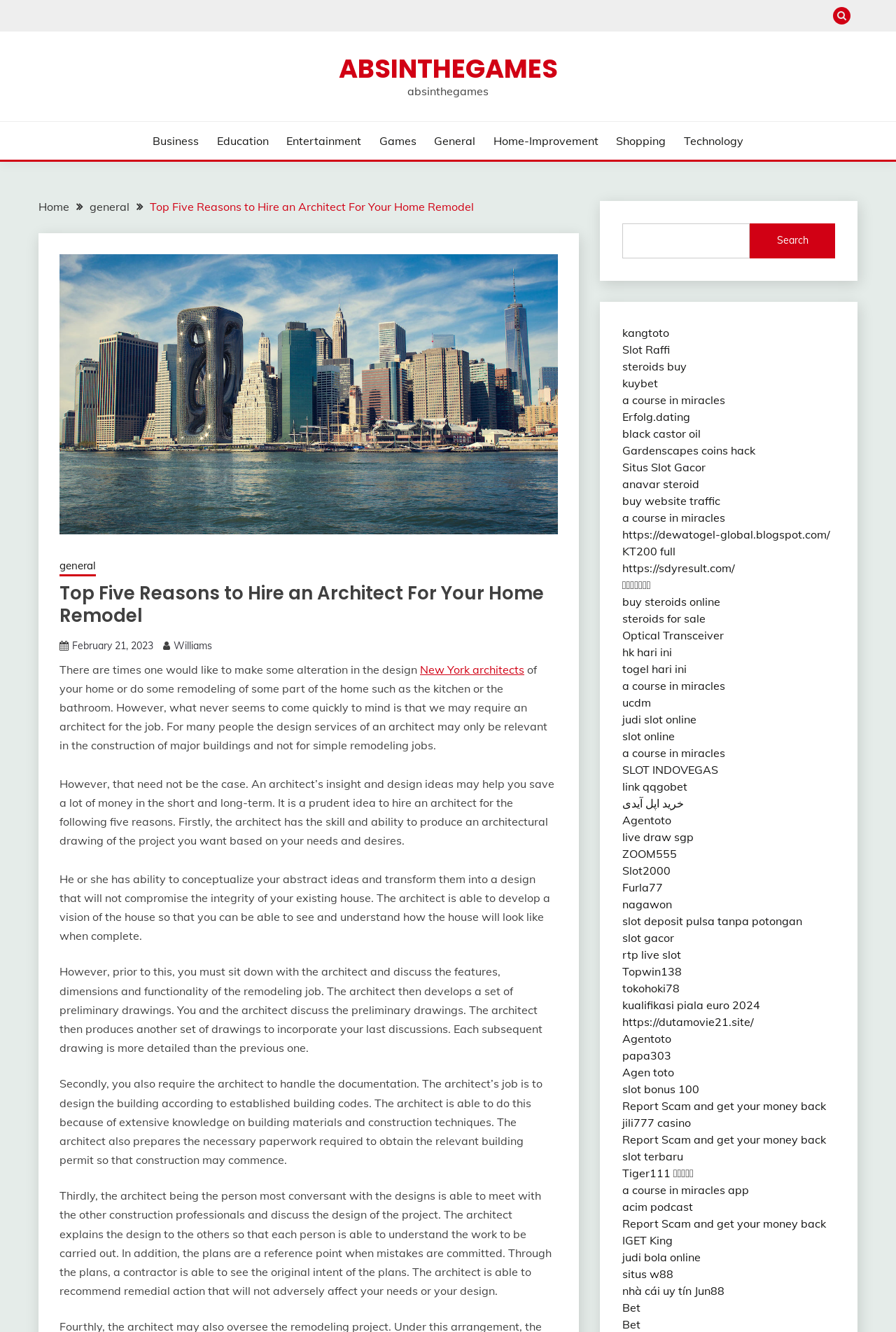What is the role of an architect in handling documentation?
Look at the image and respond to the question as thoroughly as possible.

According to the article, the architect's job is to design the building according to established building codes, and to prepare the necessary paperwork required to obtain the relevant building permit, indicating that the architect plays a crucial role in handling documentation.